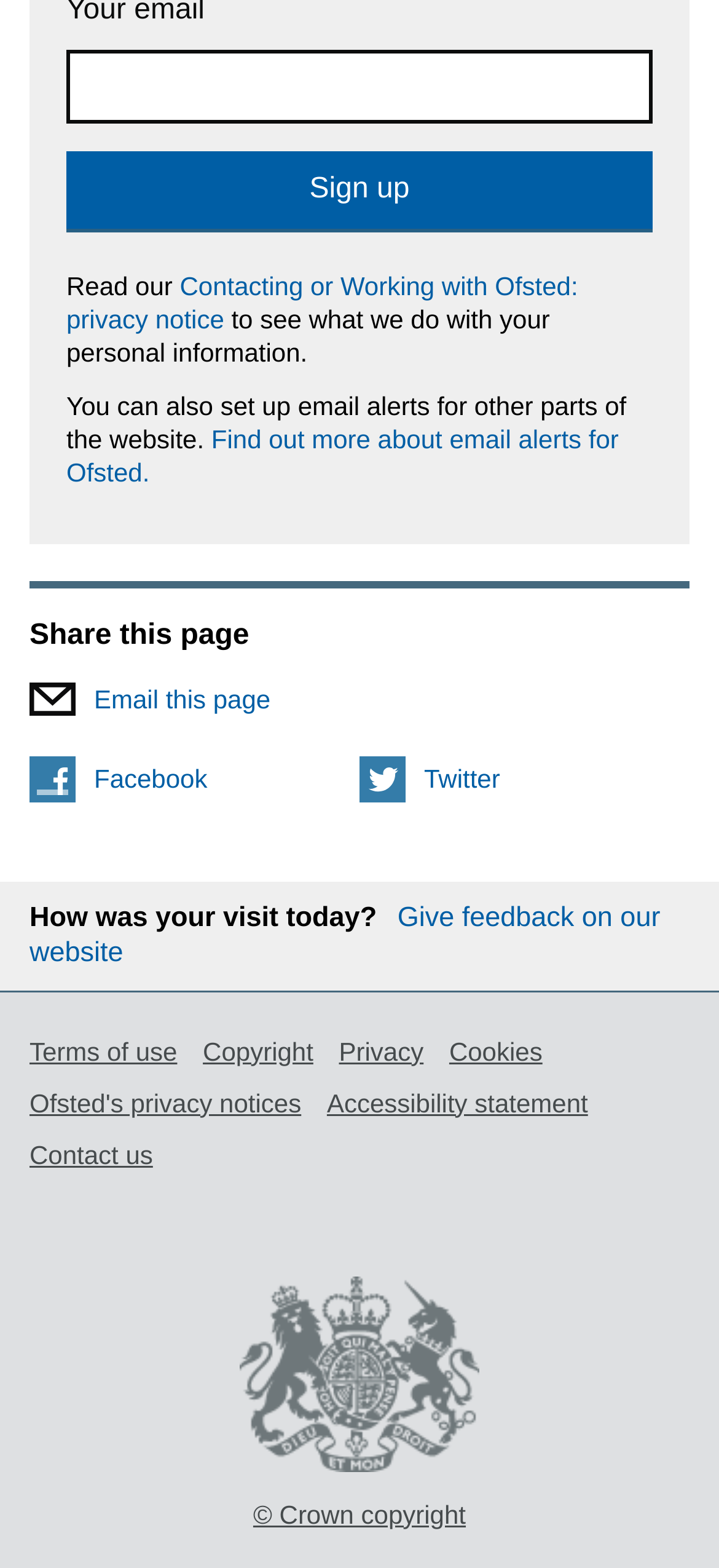What is the purpose of the 'Give feedback on our website' link?
Please answer the question as detailed as possible.

The link 'Give feedback on our website' is located next to a question asking about the user's visit, suggesting that it is used to provide feedback about the user's experience on the website.